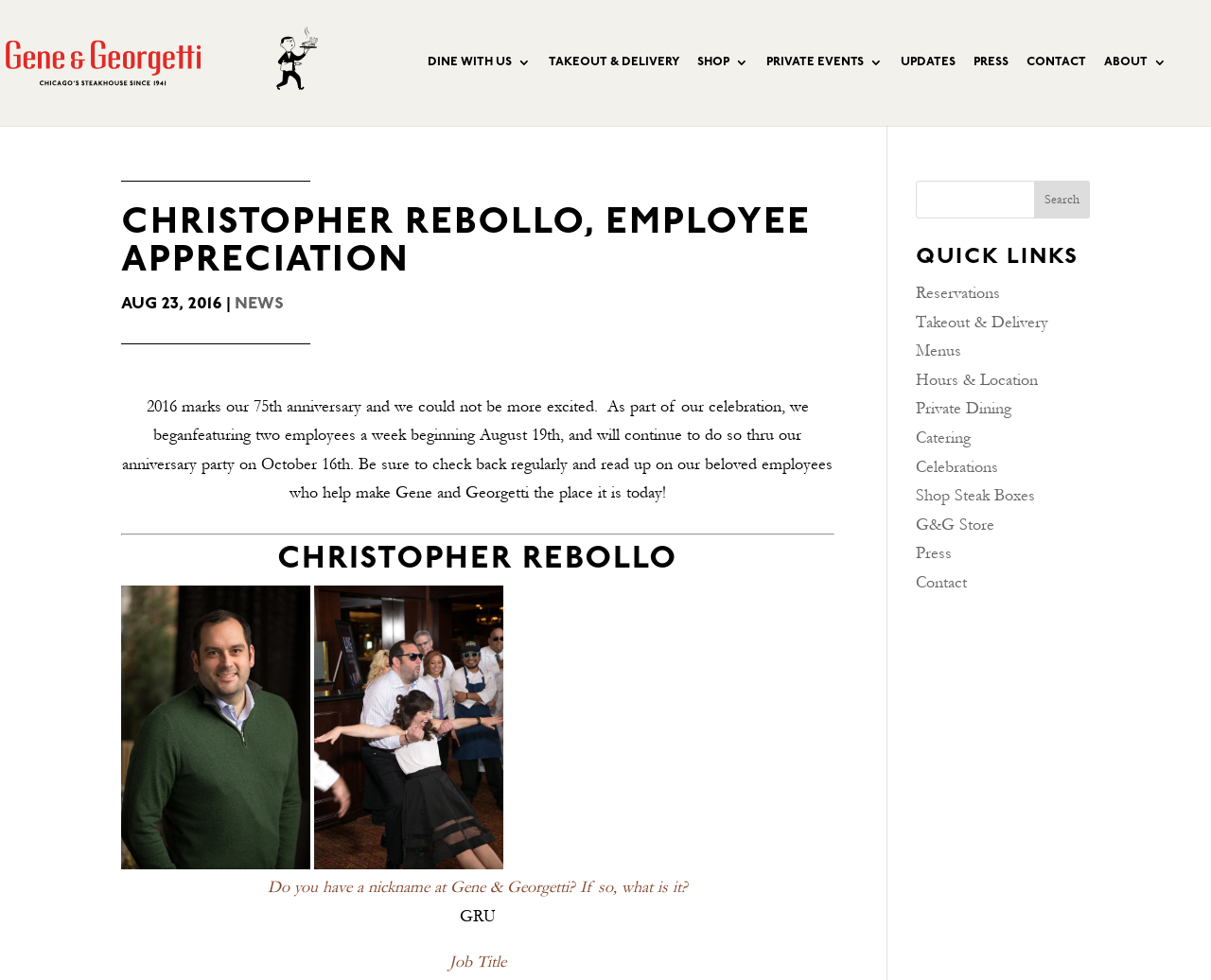Find and indicate the bounding box coordinates of the region you should select to follow the given instruction: "Click on the 'DINE WITH US' link".

[0.353, 0.058, 0.438, 0.128]